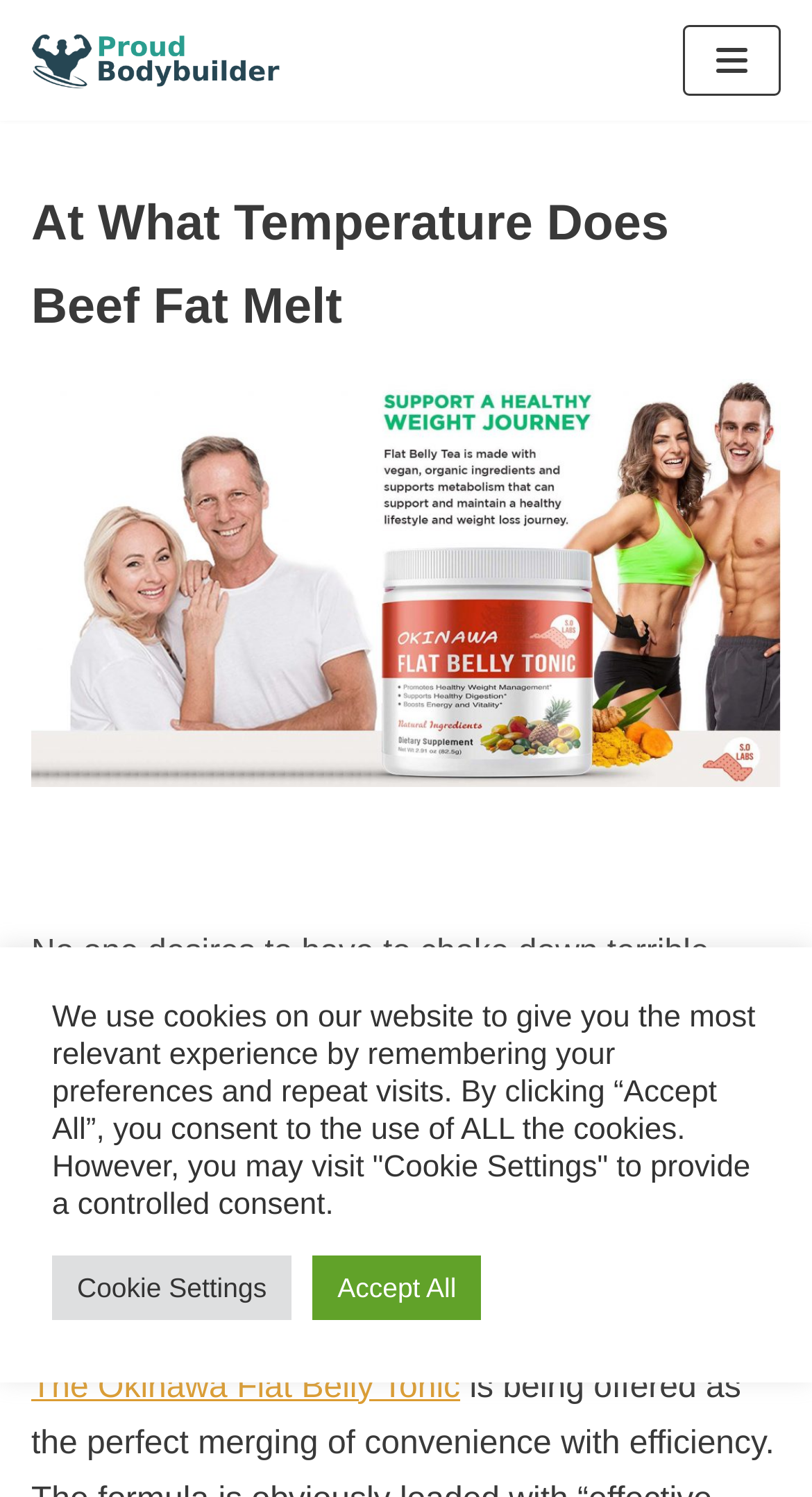What is the topic of the webpage?
Examine the image and provide an in-depth answer to the question.

The heading on the webpage is 'At What Temperature Does Beef Fat Melt' which suggests that the topic of the webpage is related to the melting temperature of beef fat.